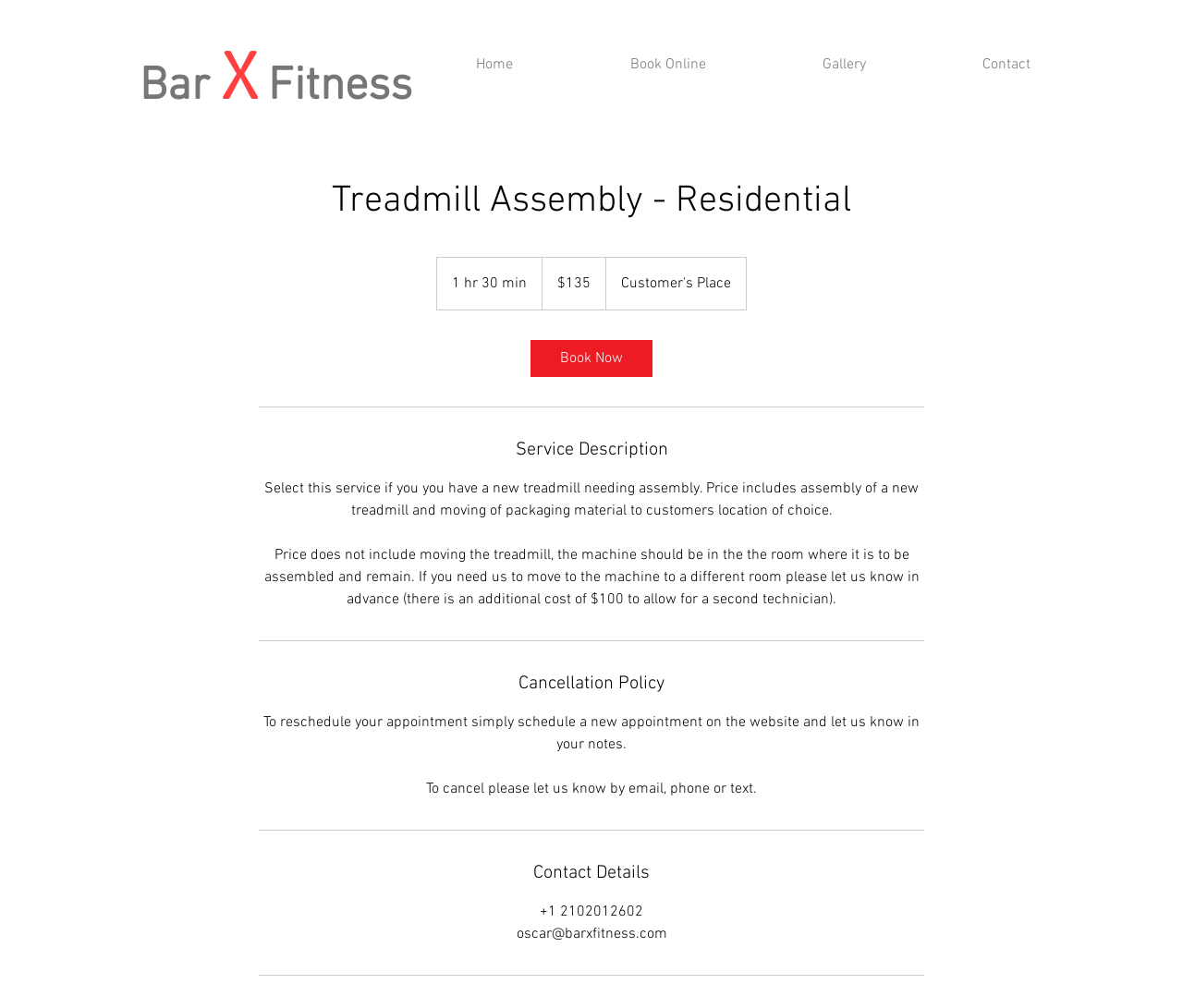Show the bounding box coordinates for the element that needs to be clicked to execute the following instruction: "Contact us". Provide the coordinates in the form of four float numbers between 0 and 1, i.e., [left, top, right, bottom].

[0.744, 0.051, 0.883, 0.078]